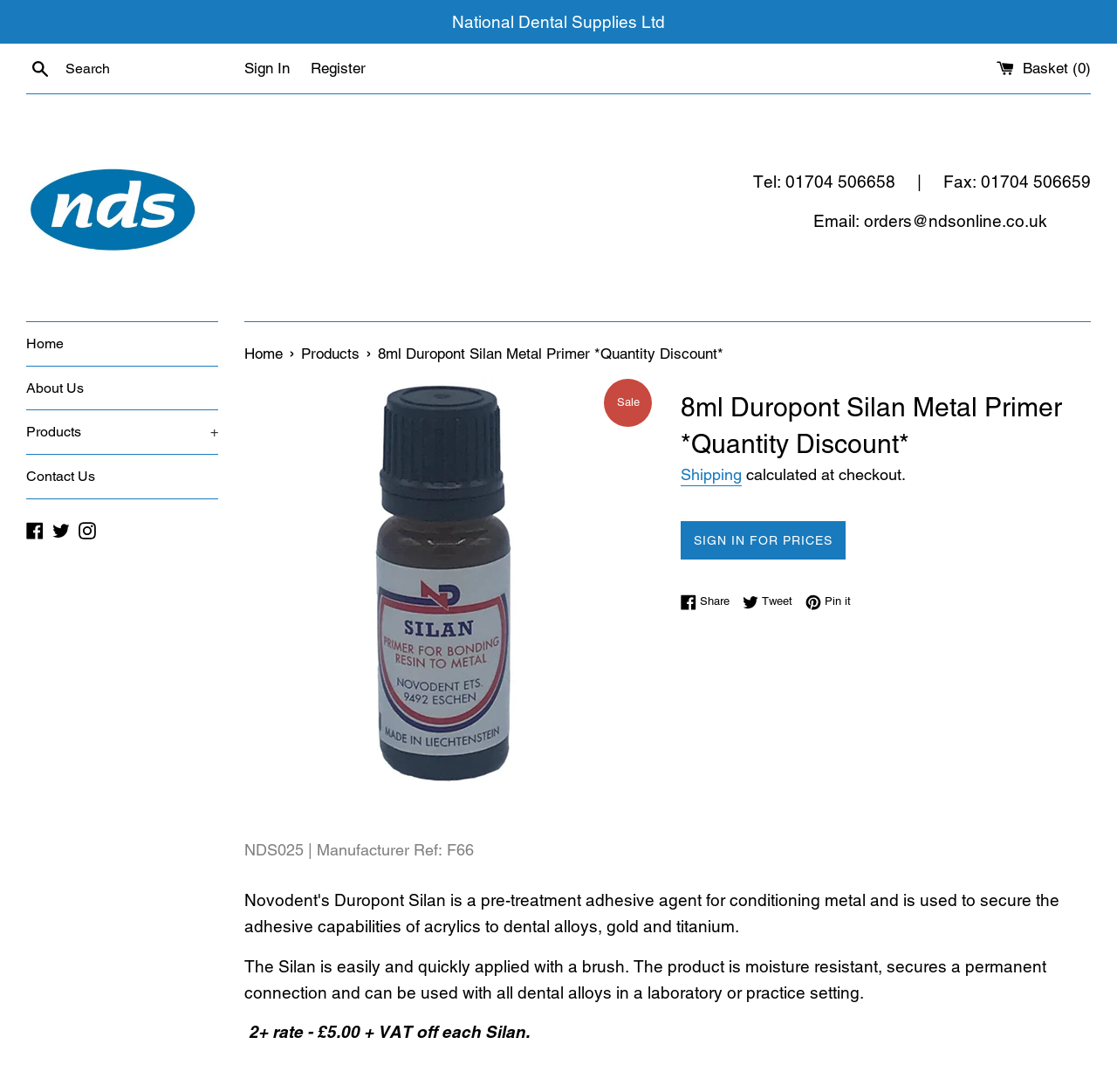Please indicate the bounding box coordinates of the element's region to be clicked to achieve the instruction: "Sign in to your account". Provide the coordinates as four float numbers between 0 and 1, i.e., [left, top, right, bottom].

[0.219, 0.054, 0.259, 0.07]